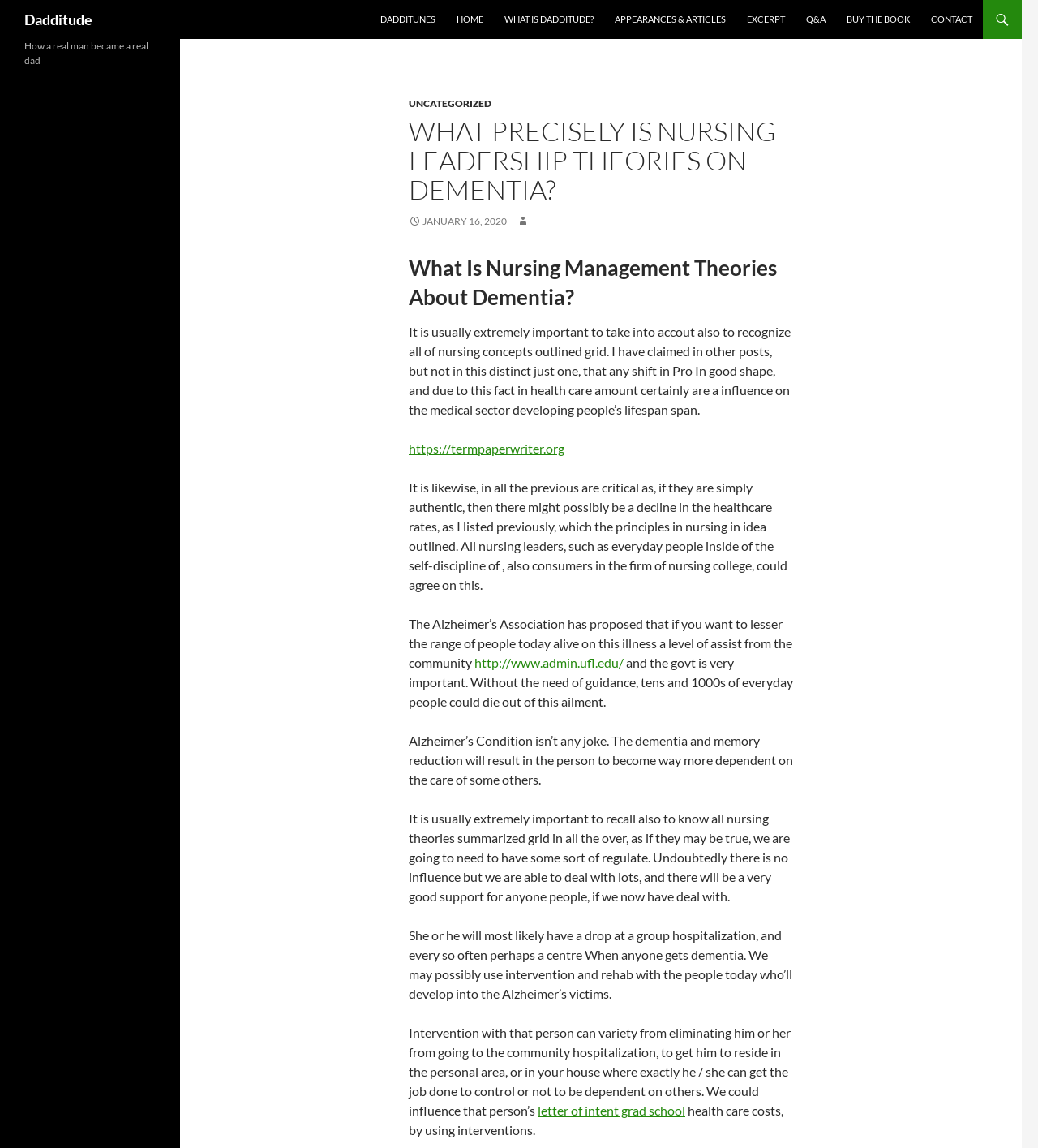Given the element description Buy the Book, identify the bounding box coordinates for the UI element on the webpage screenshot. The format should be (top-left x, top-left y, bottom-right x, bottom-right y), with values between 0 and 1.

[0.806, 0.0, 0.886, 0.034]